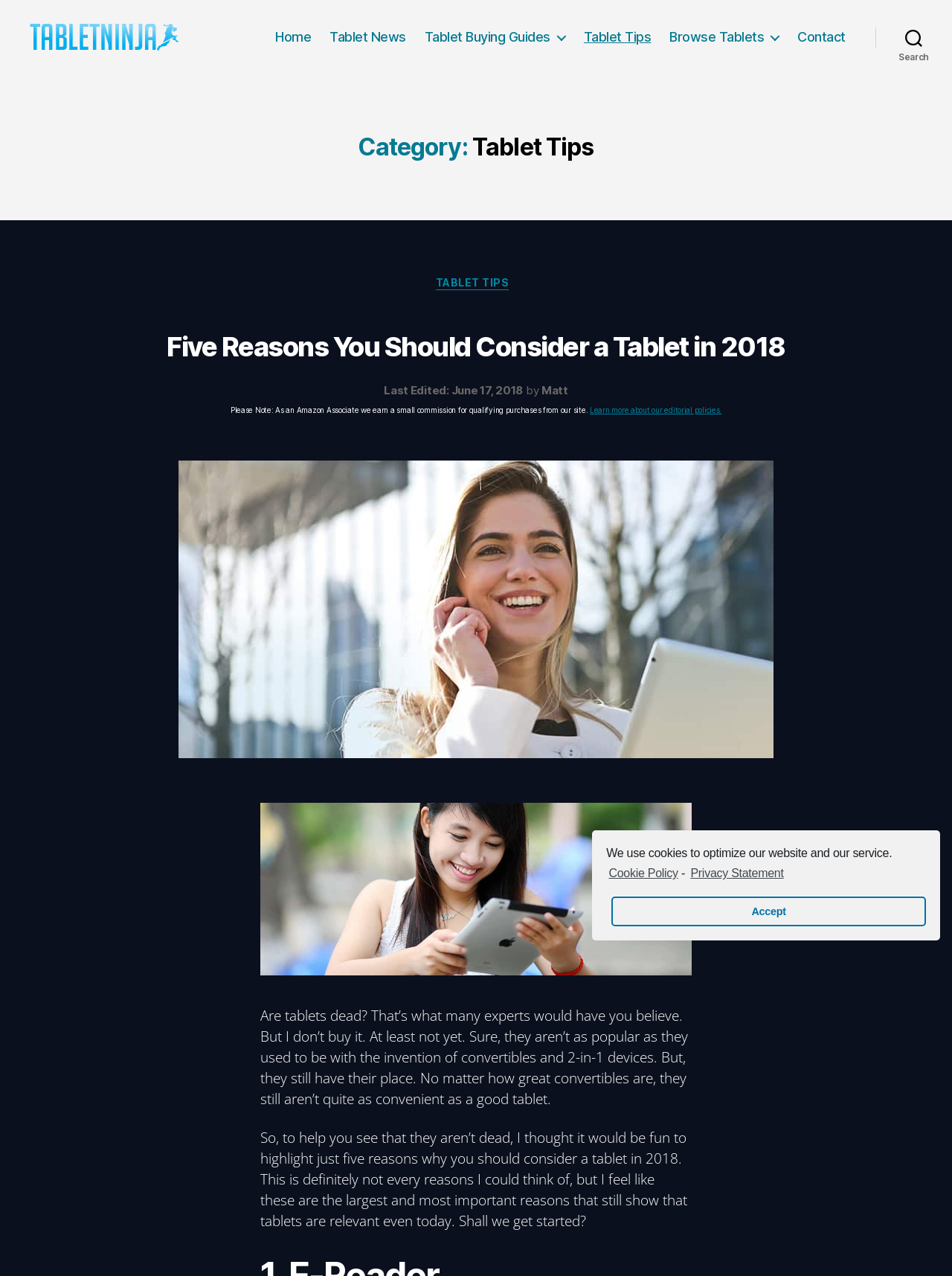Find the bounding box coordinates of the clickable element required to execute the following instruction: "Create a website account". Provide the coordinates as four float numbers between 0 and 1, i.e., [left, top, right, bottom].

None